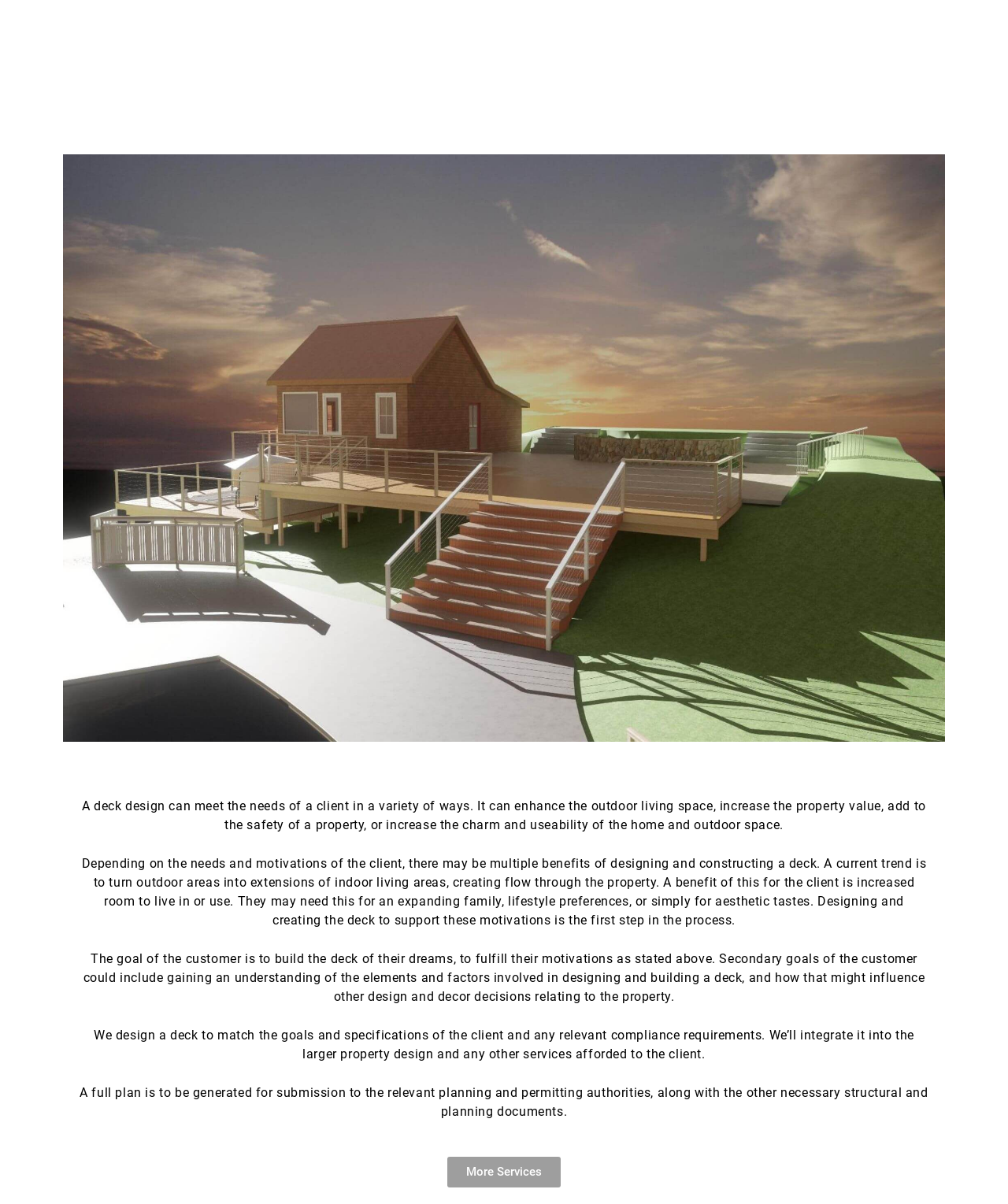Find the bounding box coordinates of the UI element according to this description: "More Services".

[0.444, 0.961, 0.556, 0.986]